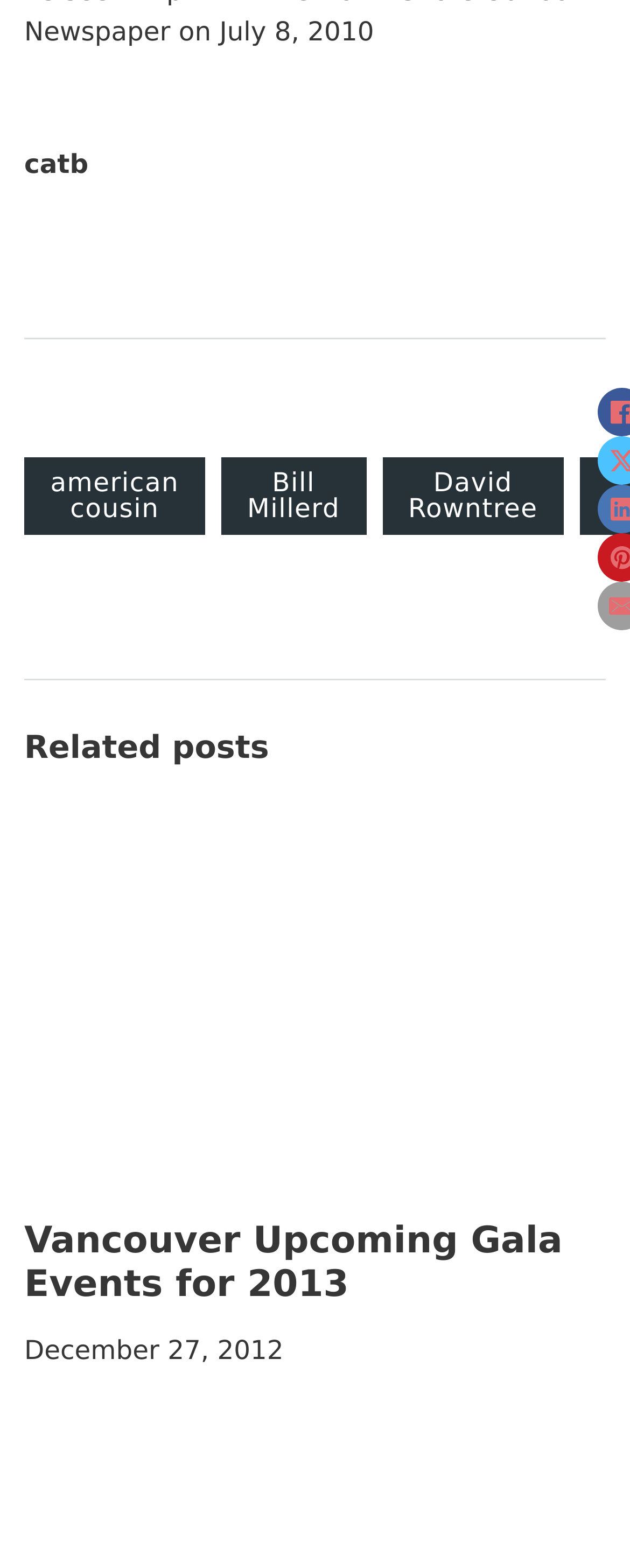Respond to the question below with a single word or phrase: How many names are mentioned on the webpage?

3